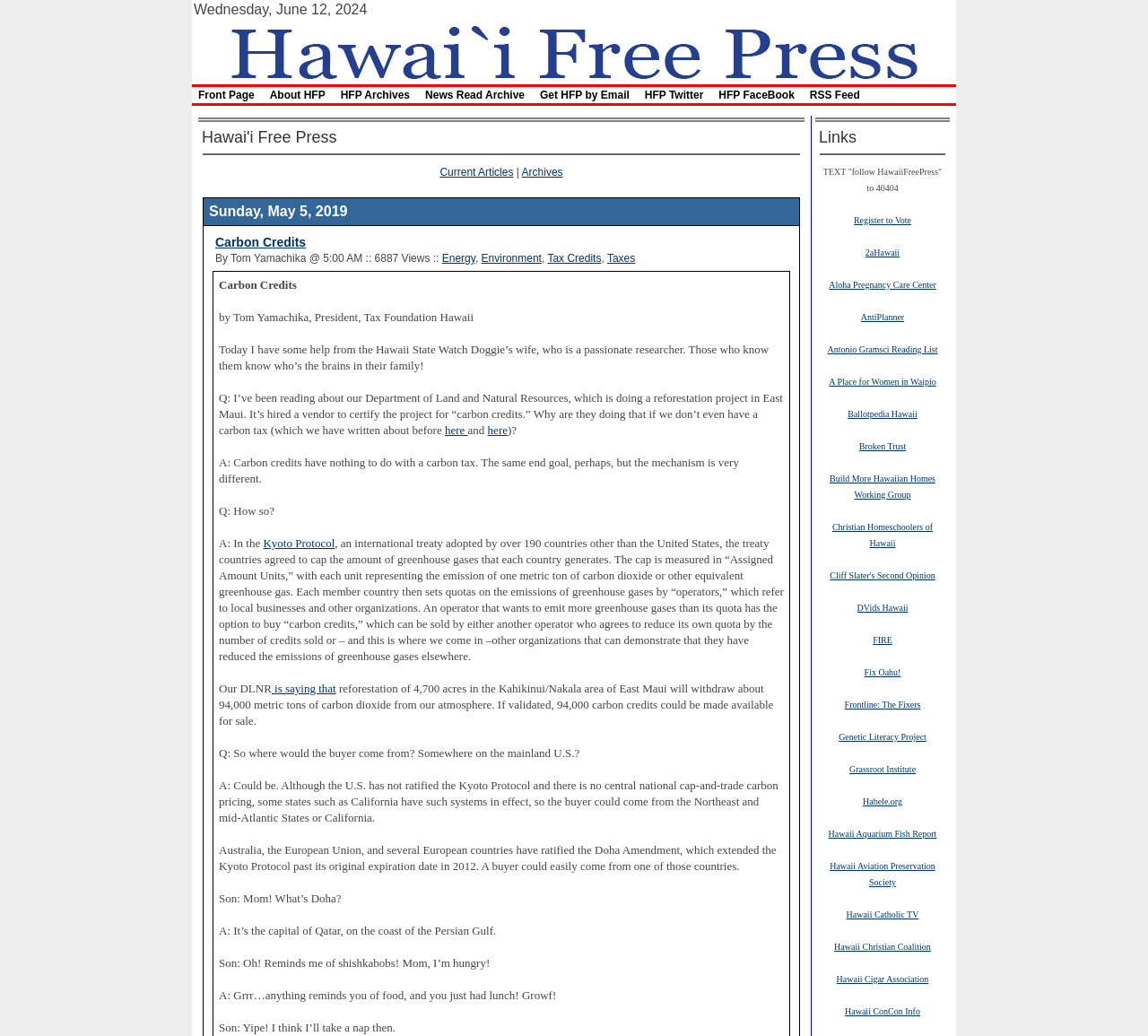Pinpoint the bounding box coordinates of the clickable area needed to execute the instruction: "Click on 'Hawaii Free Press'". The coordinates should be specified as four float numbers between 0 and 1, i.e., [left, top, right, bottom].

[0.175, 0.042, 0.825, 0.056]